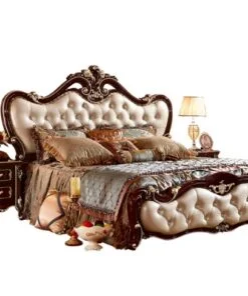Reply to the question with a single word or phrase:
What is the purpose of the lamp?

To create a cozy atmosphere